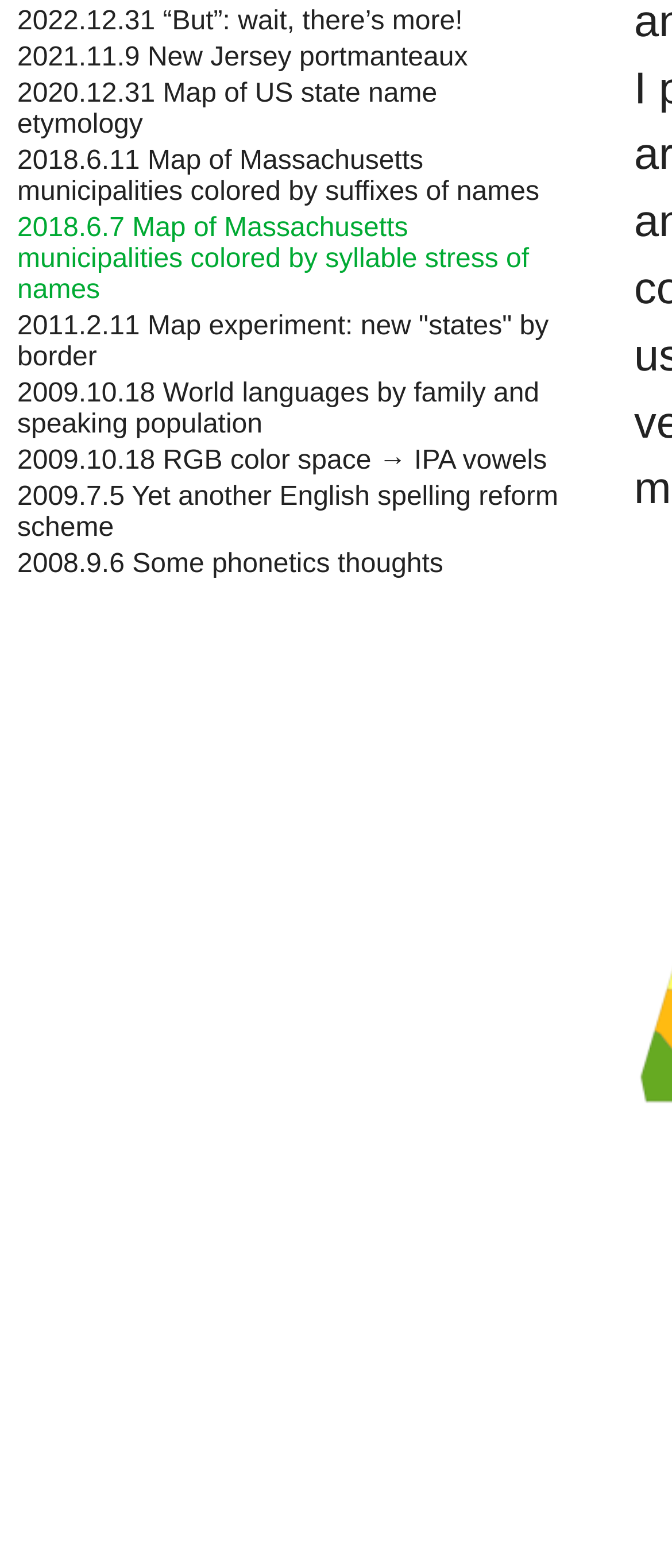Given the element description 2021.11.9 New Jersey portmanteaux, predict the bounding box coordinates for the UI element in the webpage screenshot. The format should be (top-left x, top-left y, bottom-right x, bottom-right y), and the values should be between 0 and 1.

[0.026, 0.027, 0.696, 0.046]